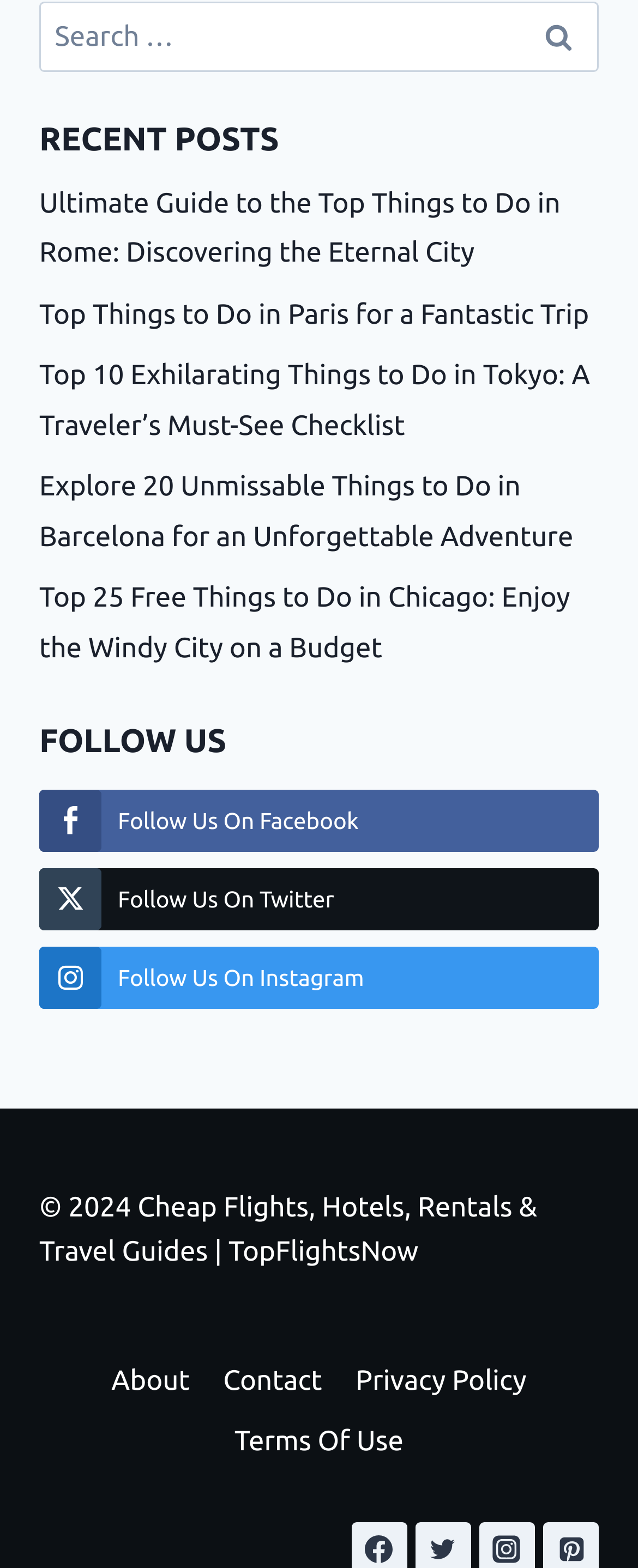How many social media platforms can you follow the website on?
Please give a well-detailed answer to the question.

The webpage has links to follow the website on Facebook, Twitter, Instagram, and Pinterest, which are all social media platforms. Therefore, the answer is 4.